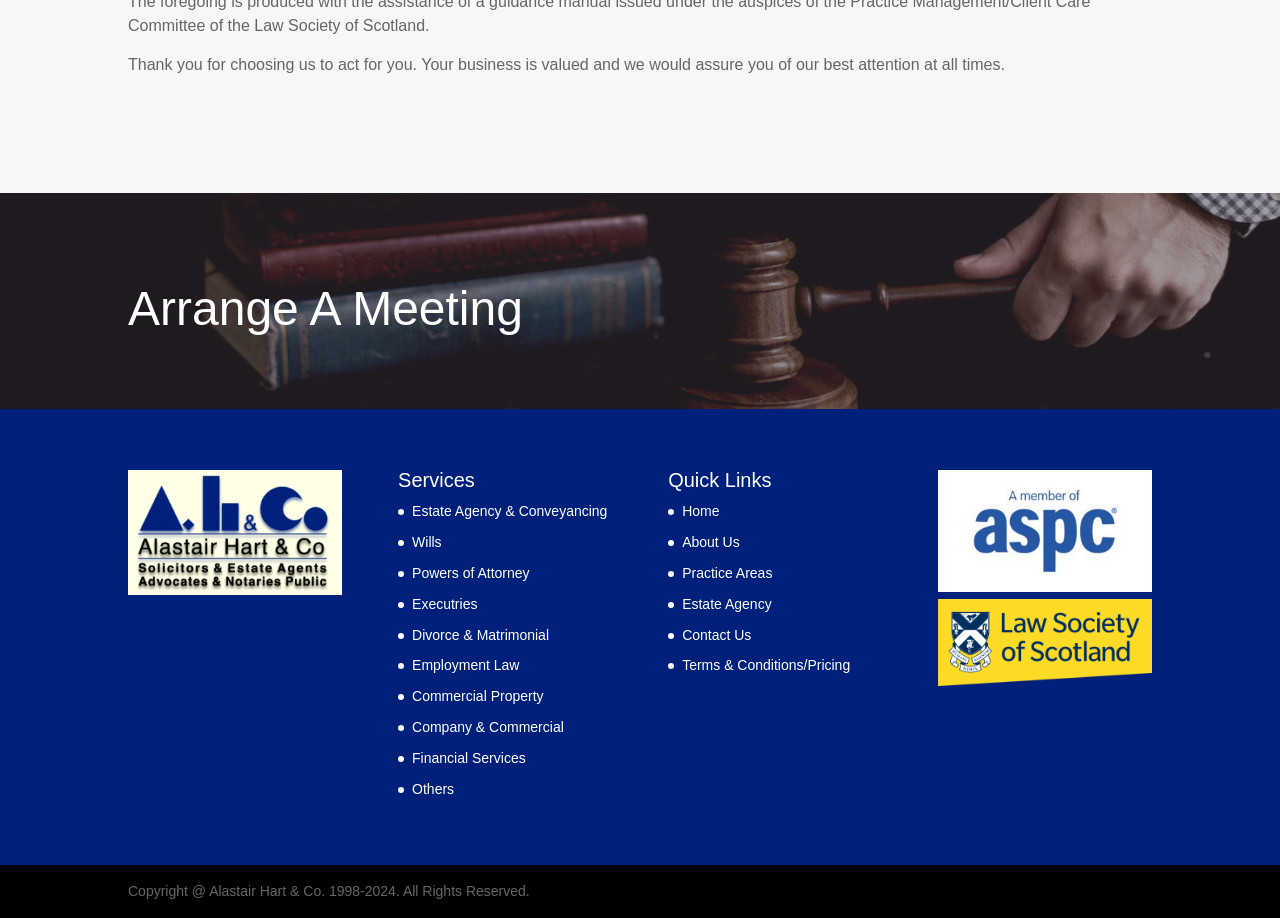Using the provided description Nick Roshdieh, find the bounding box coordinates for the UI element. Provide the coordinates in (top-left x, top-left y, bottom-right x, bottom-right y) format, ensuring all values are between 0 and 1.

None